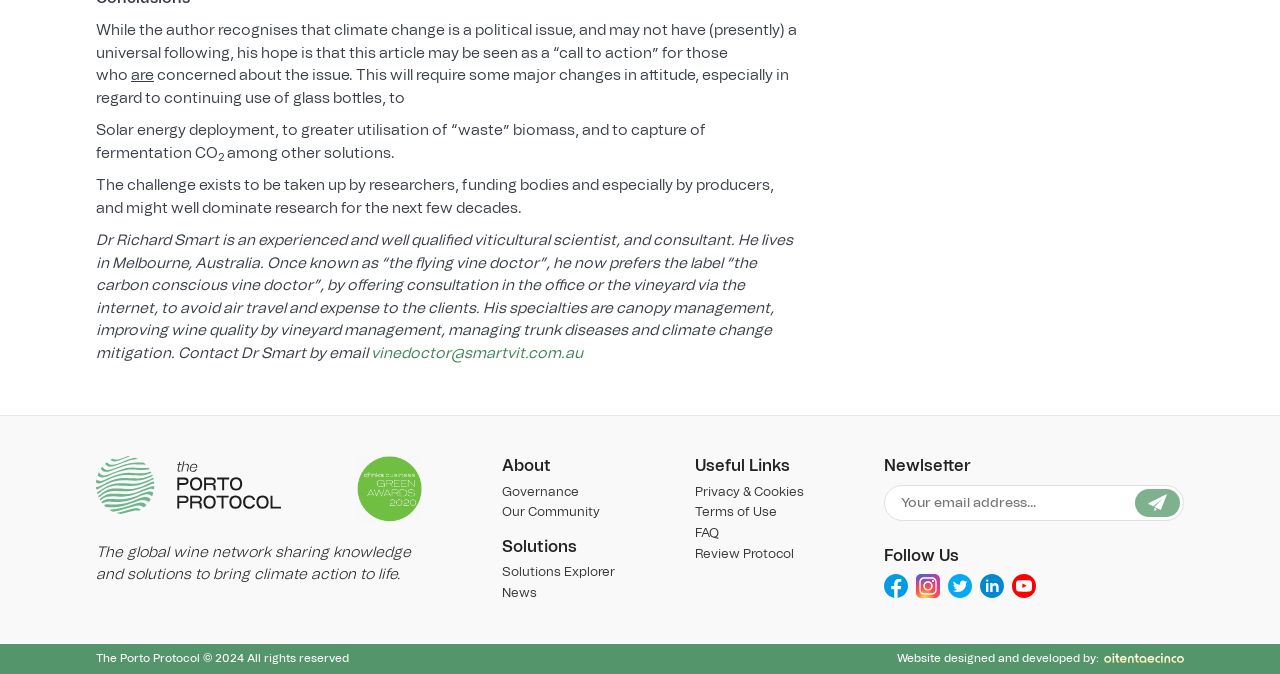What is the name of the network mentioned on the webpage?
Examine the webpage screenshot and provide an in-depth answer to the question.

I found this information by reading the text that describes the network, which states 'The global wine network sharing knowledge and solutions to bring climate action to life'.